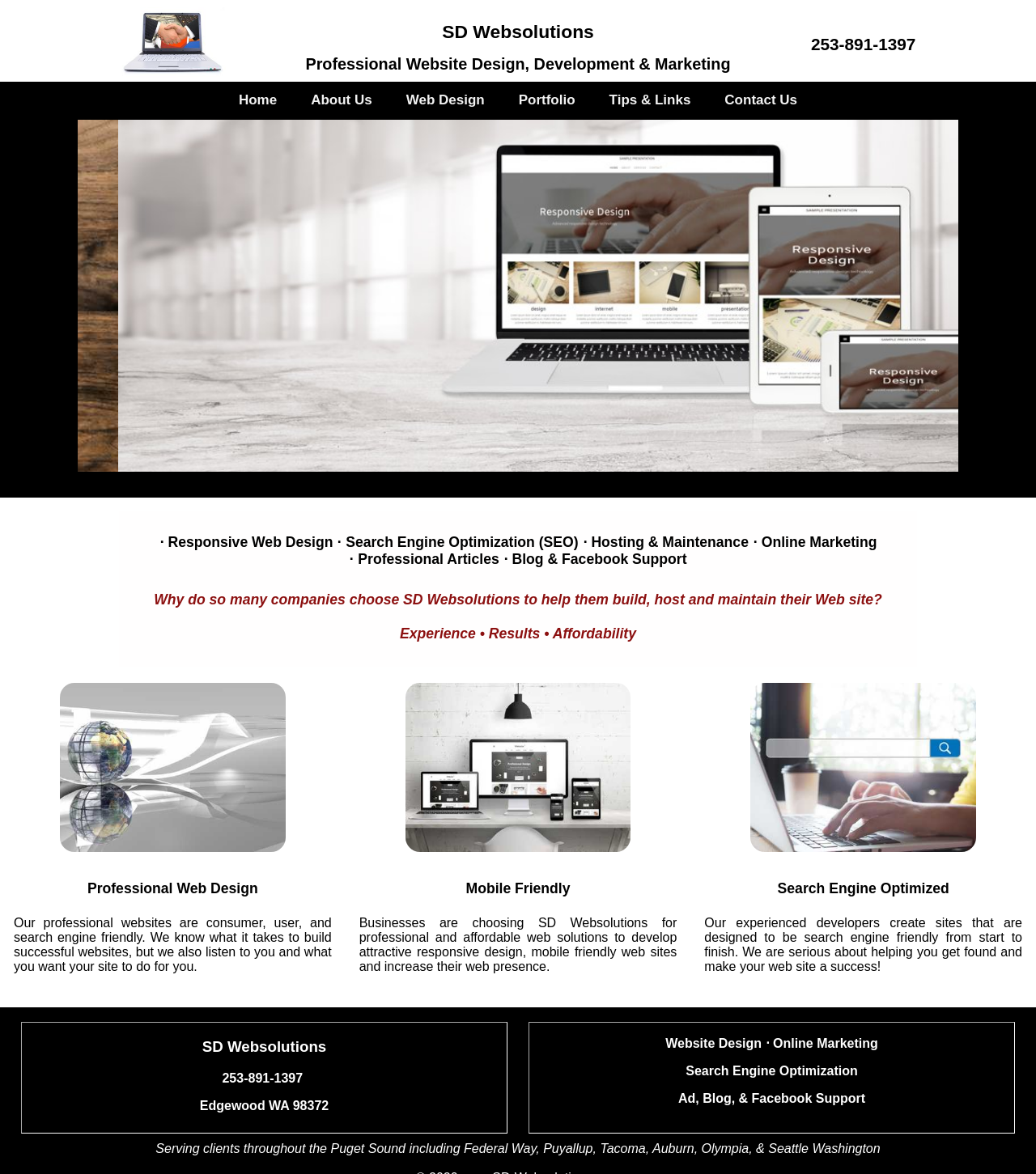Locate the bounding box coordinates of the area where you should click to accomplish the instruction: "Call the phone number".

[0.783, 0.03, 0.884, 0.045]